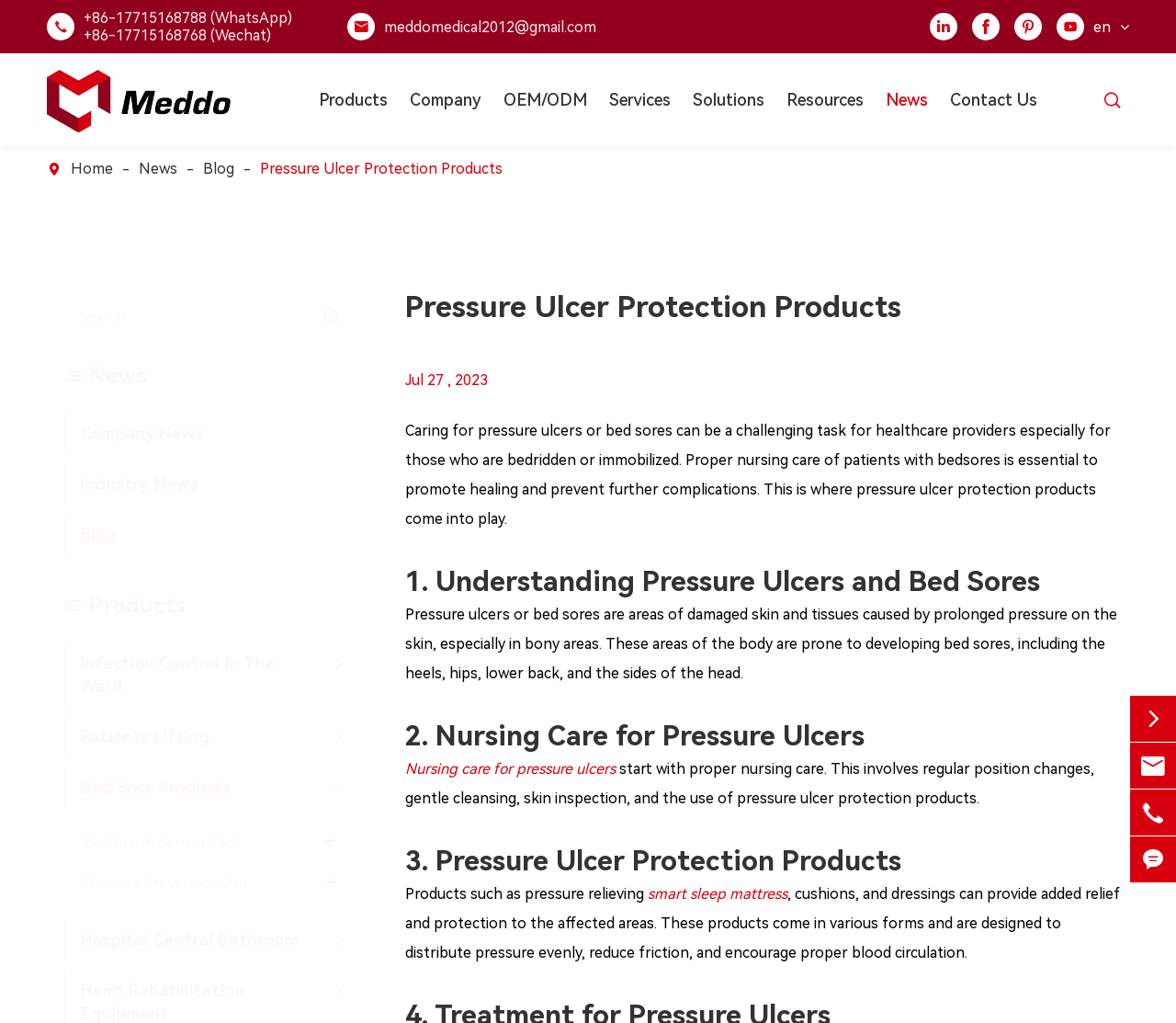Identify the bounding box coordinates of the section that should be clicked to achieve the task described: "Learn about pressure ulcer protection products".

[0.221, 0.152, 0.428, 0.179]